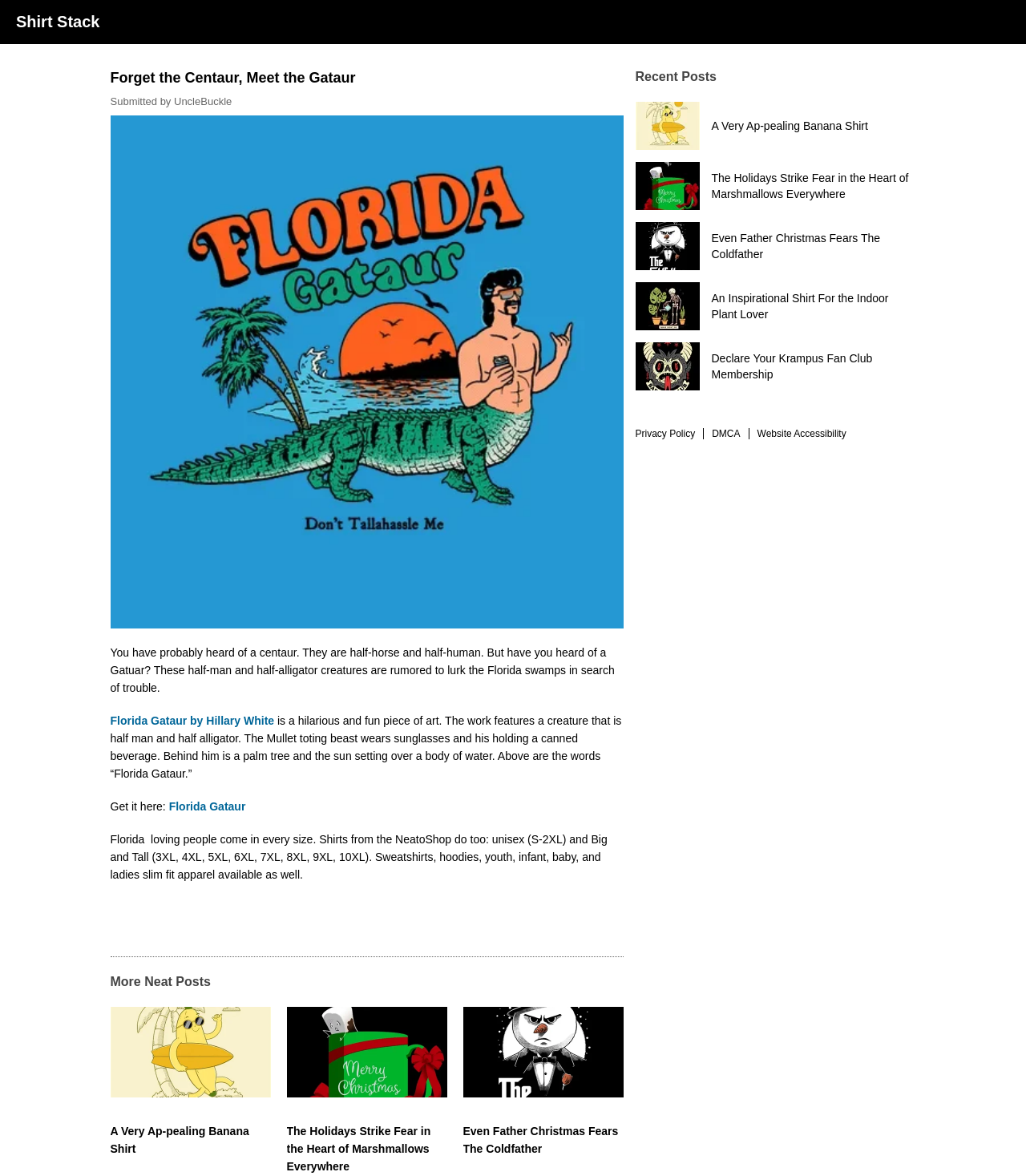Provide a brief response using a word or short phrase to this question:
What is the name of the creature described on this webpage?

Gataur